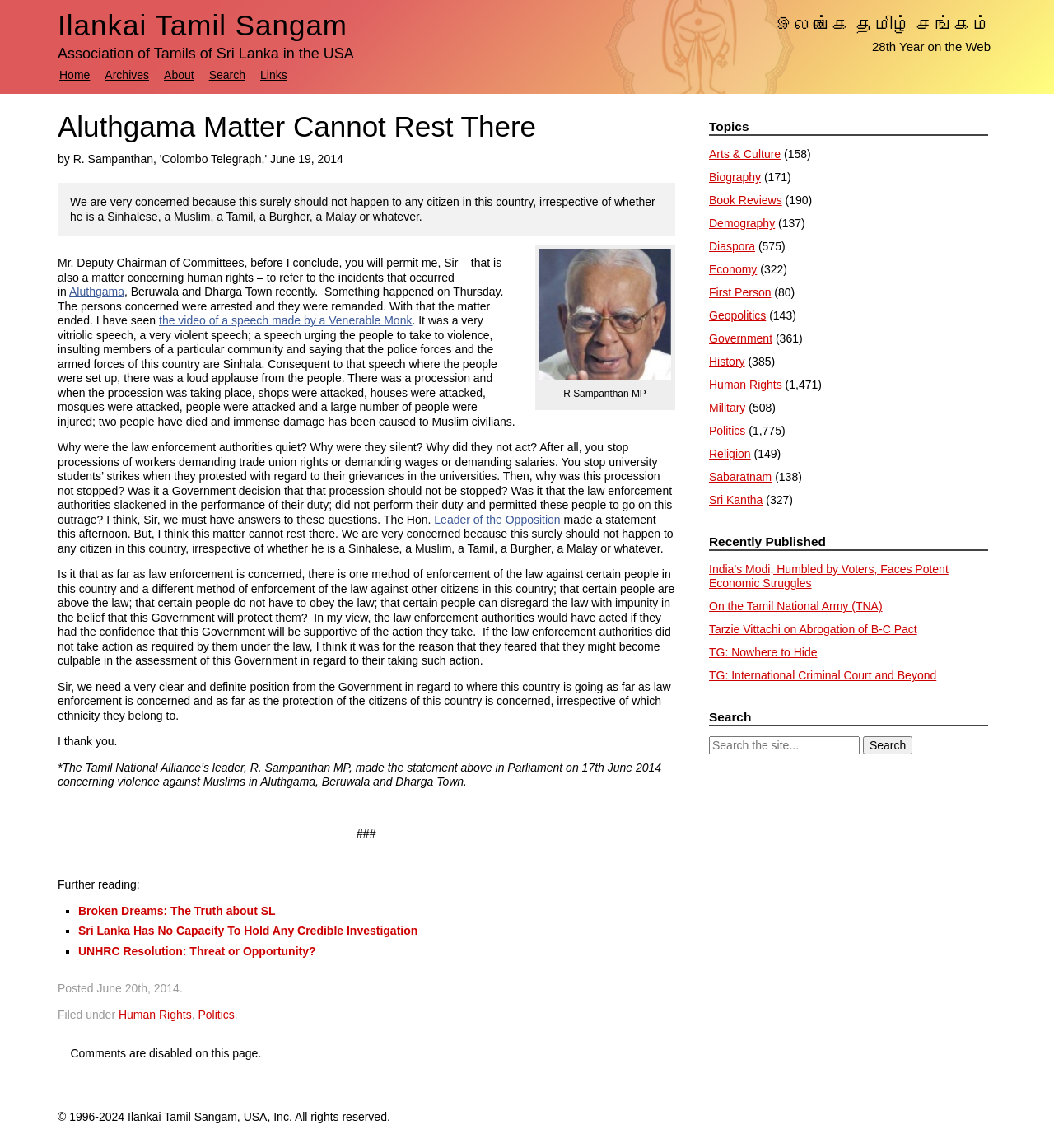Locate the bounding box coordinates of the clickable region to complete the following instruction: "Click on the 'Home' link."

[0.055, 0.058, 0.087, 0.073]